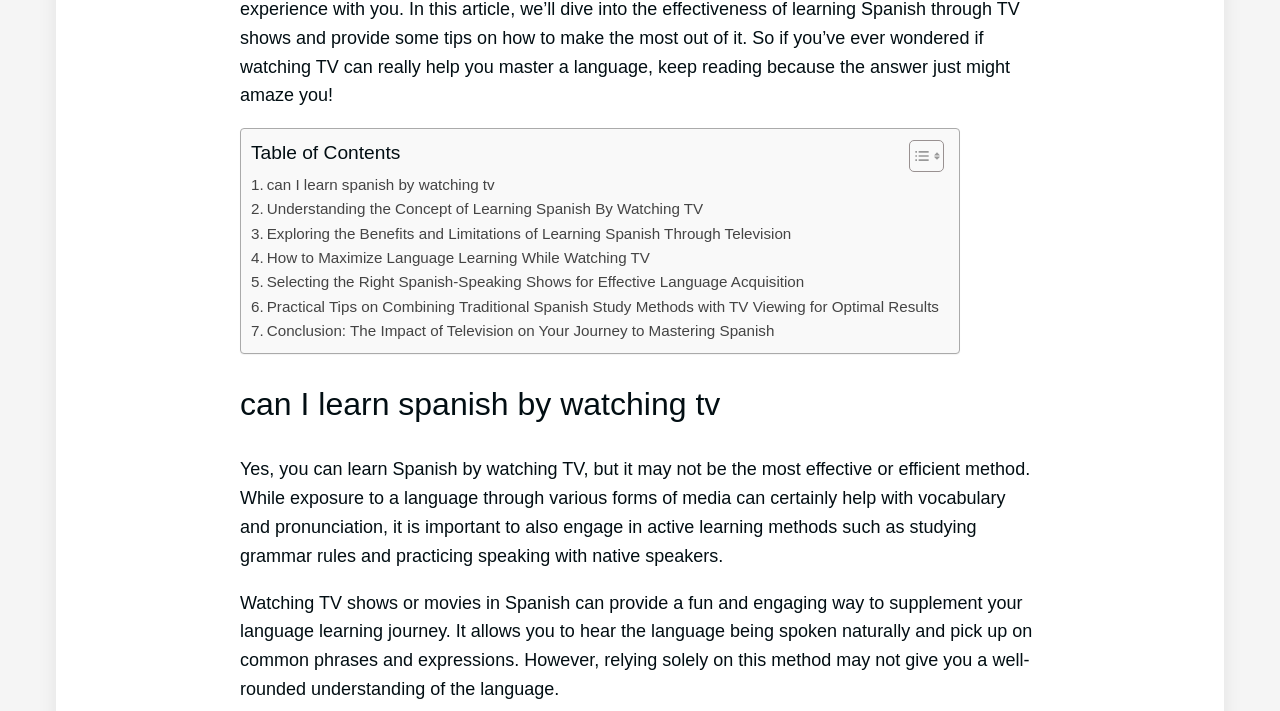Please find the bounding box coordinates of the element that you should click to achieve the following instruction: "Explore 'Exploring the Benefits and Limitations of Learning Spanish Through Television'". The coordinates should be presented as four float numbers between 0 and 1: [left, top, right, bottom].

[0.196, 0.312, 0.618, 0.346]